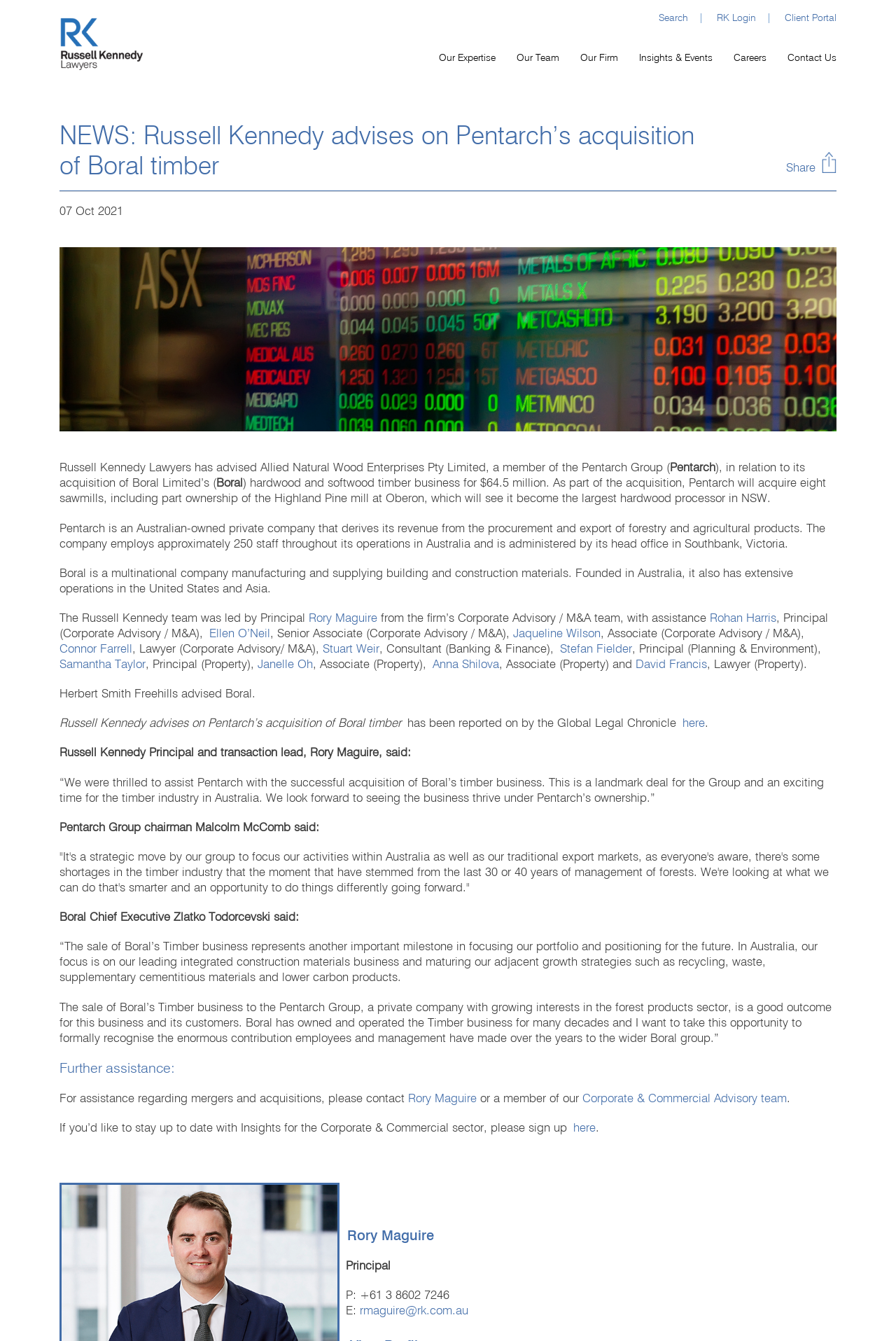Please answer the following question using a single word or phrase: What is the name of the law firm that advised on Pentarch’s acquisition of Boral timber?

Russell Kennedy Lawyers